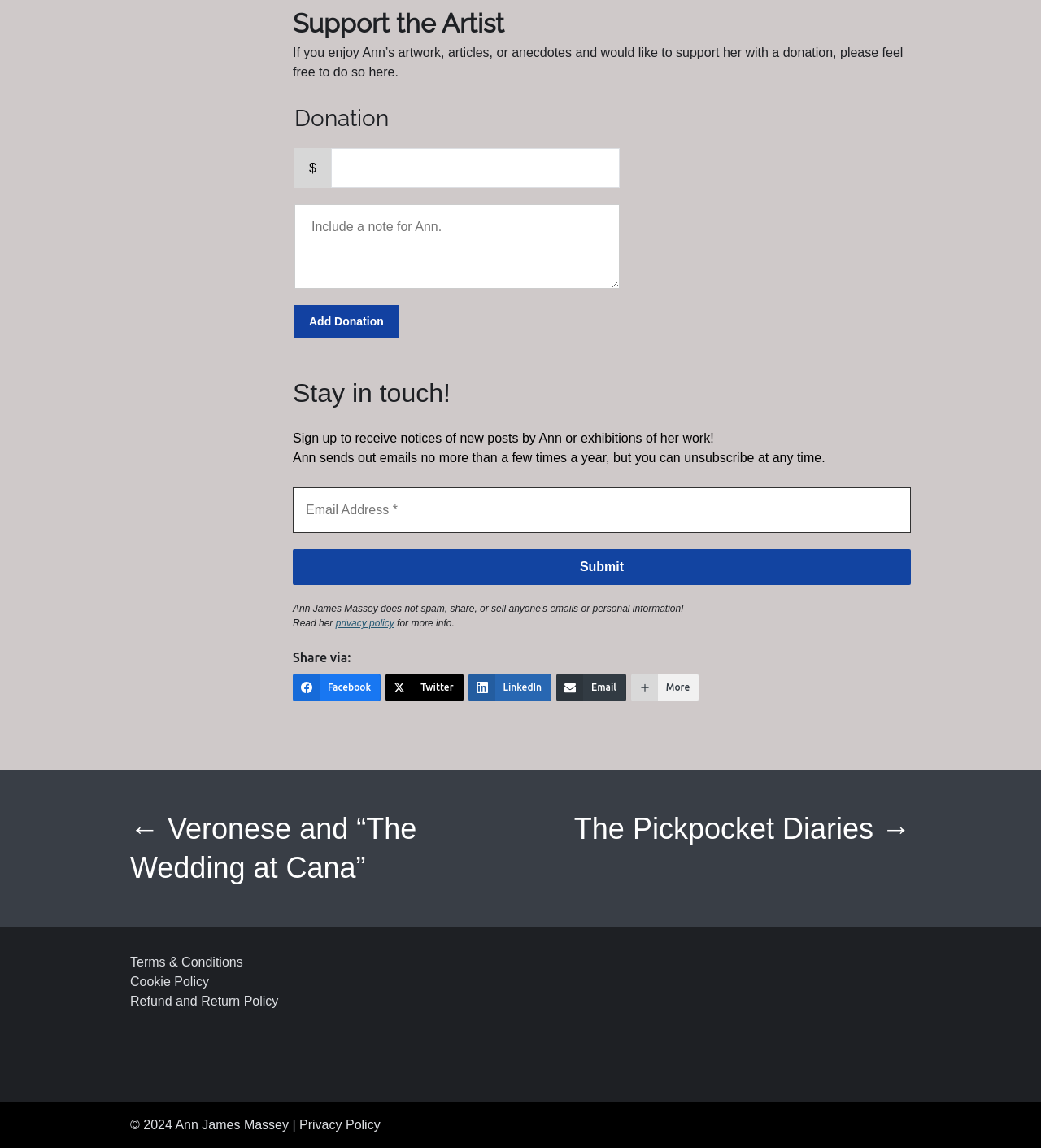Please determine the bounding box coordinates of the element's region to click in order to carry out the following instruction: "Share on Facebook". The coordinates should be four float numbers between 0 and 1, i.e., [left, top, right, bottom].

[0.281, 0.587, 0.366, 0.611]